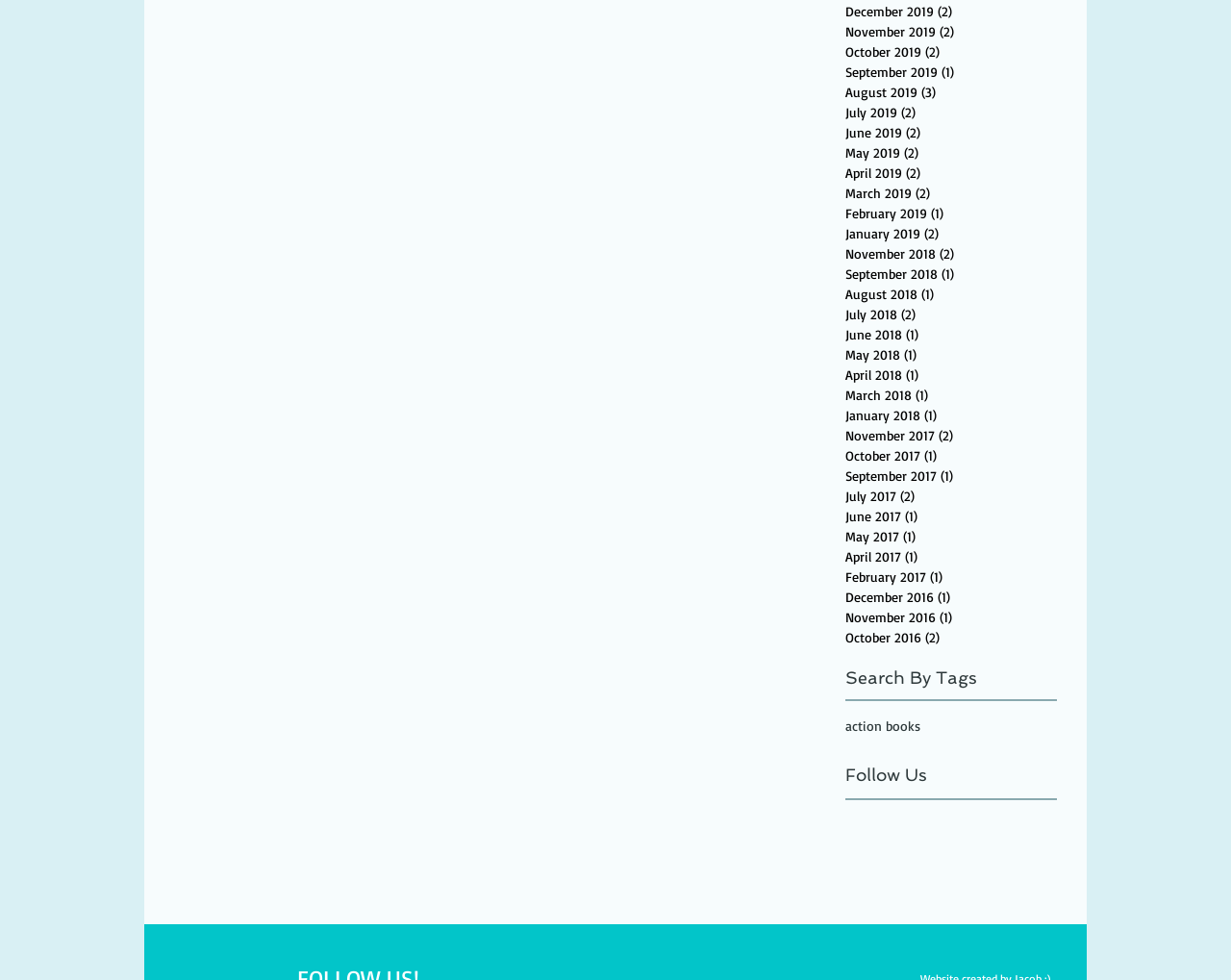What social media platforms are available in the 'Follow Us' section? Analyze the screenshot and reply with just one word or a short phrase.

Facebook, Twitter, Google+